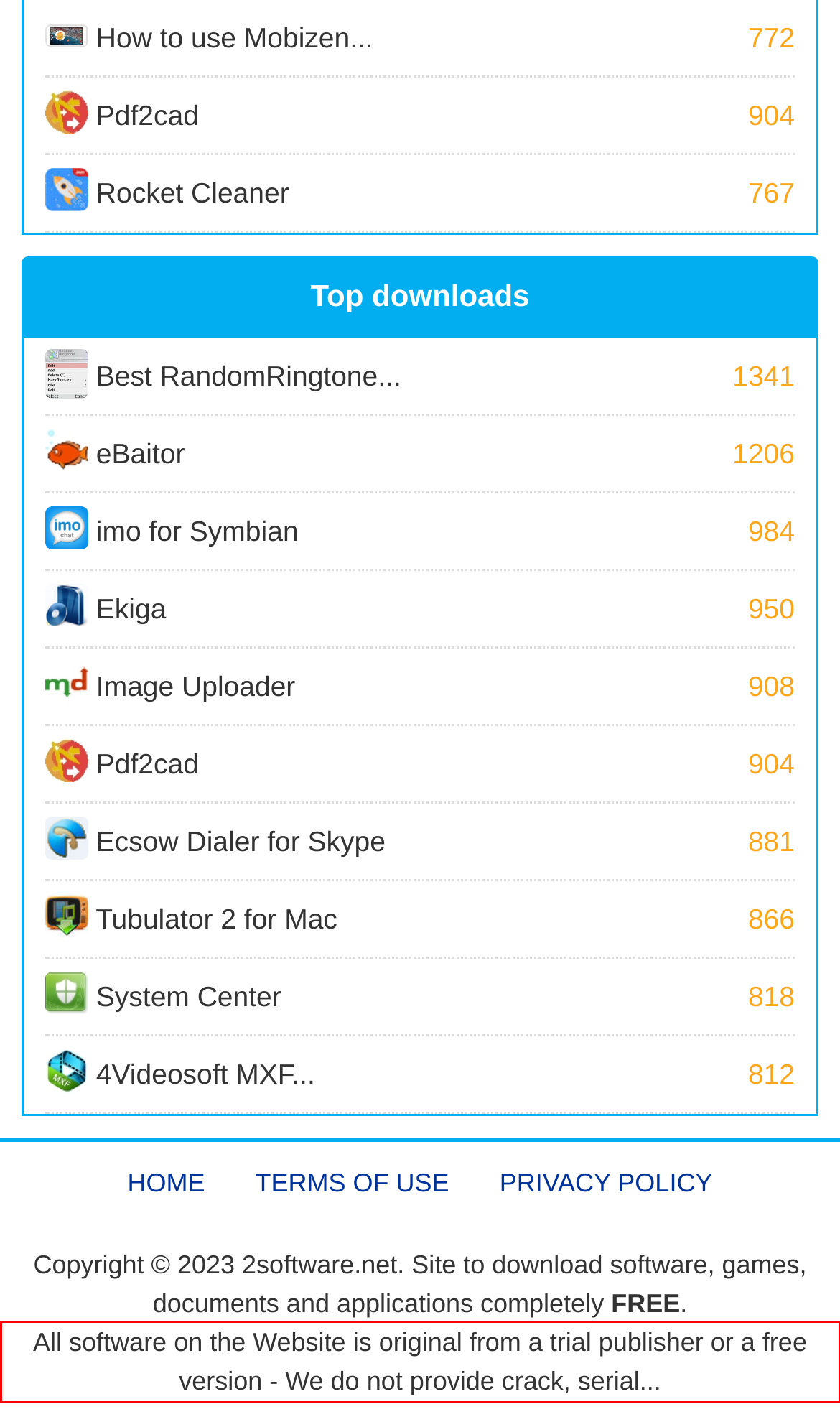You have a webpage screenshot with a red rectangle surrounding a UI element. Extract the text content from within this red bounding box.

All software on the Website is original from a trial publisher or a free version - We do not provide crack, serial...